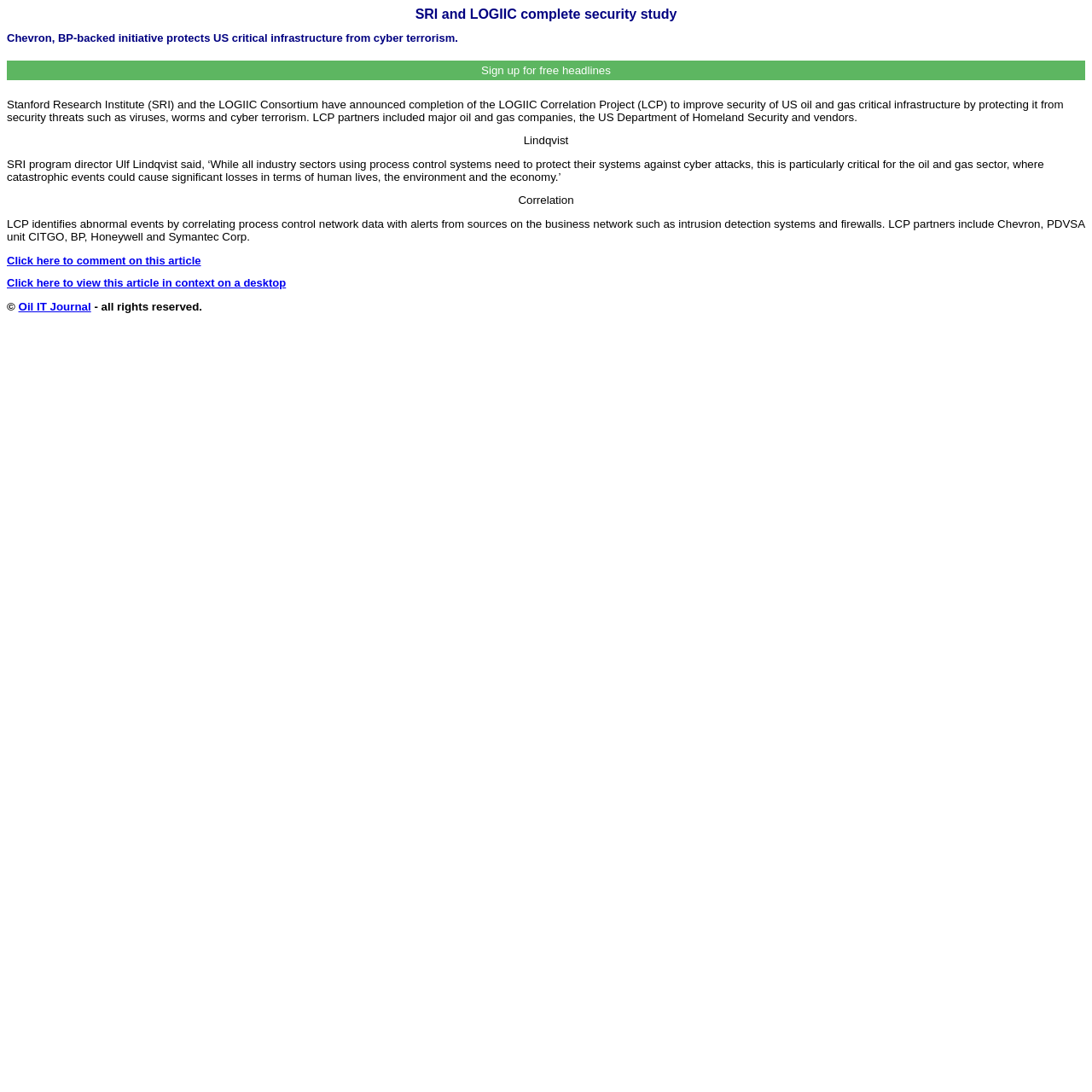Identify the bounding box coordinates for the UI element that matches this description: "Oil IT Journal".

[0.017, 0.275, 0.083, 0.287]